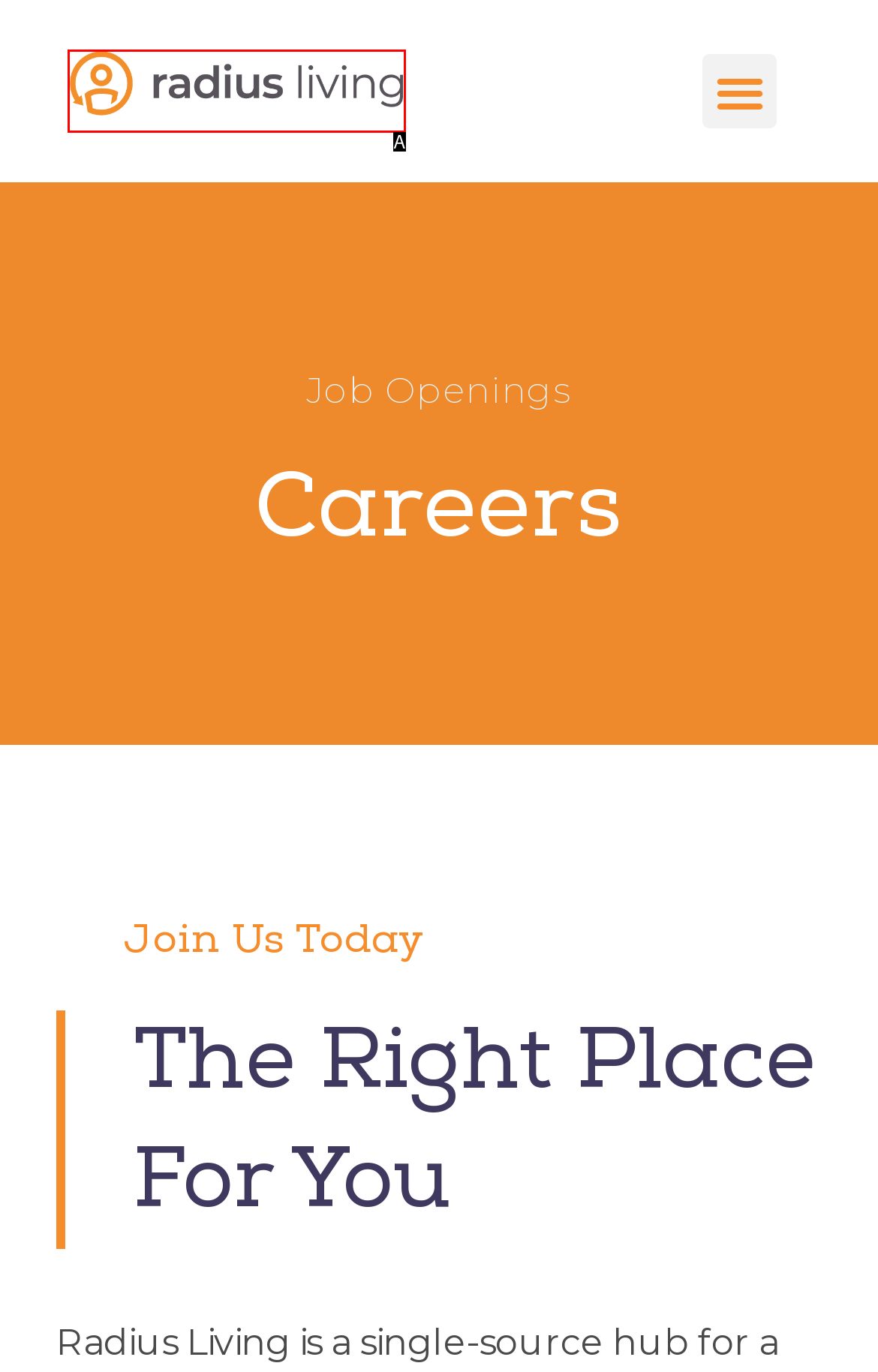Tell me which one HTML element best matches the description: alt="Radius Living" Answer with the option's letter from the given choices directly.

A